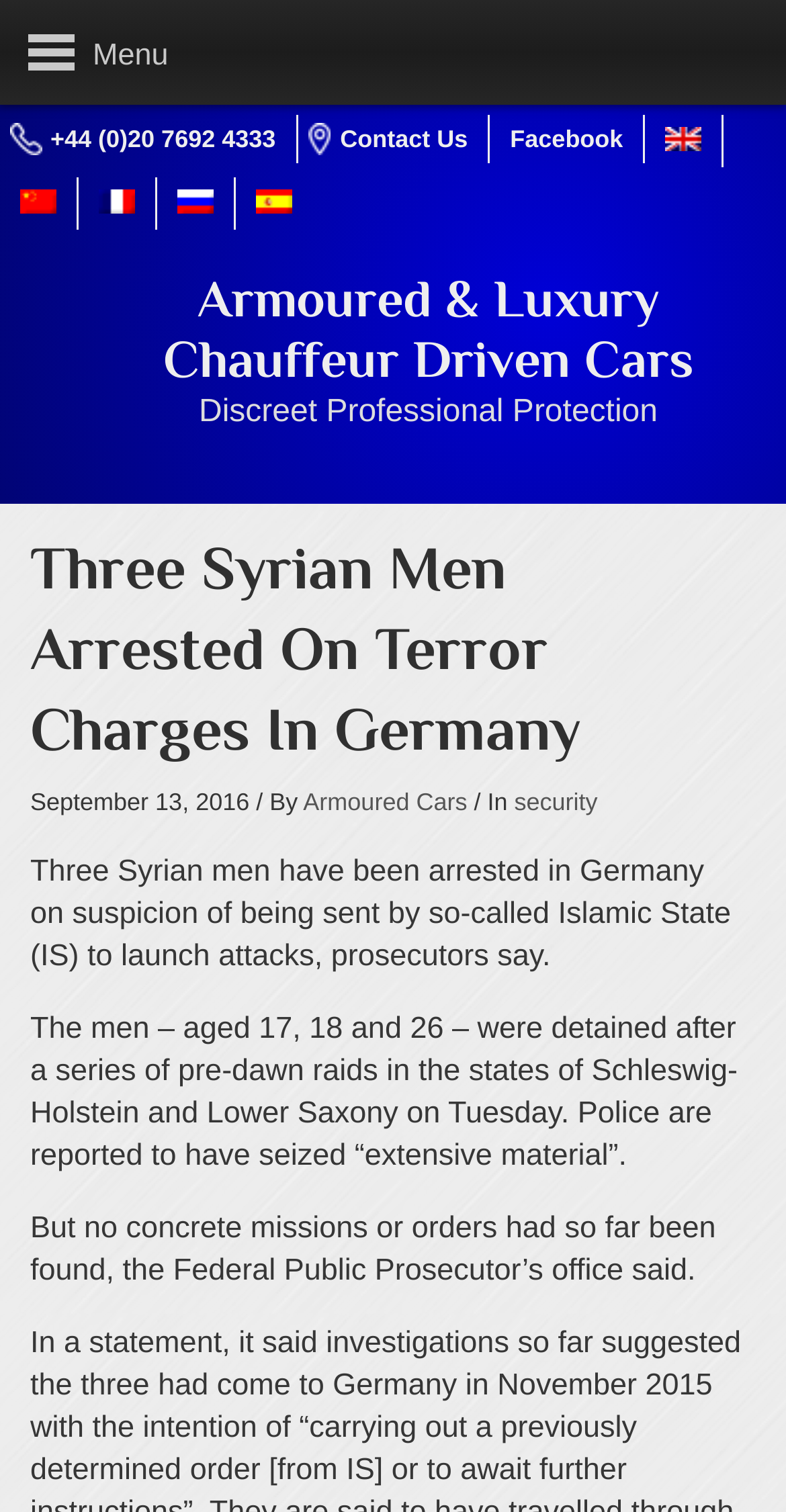Please provide a short answer using a single word or phrase for the question:
What was seized by the police during the raids?

Extensive material